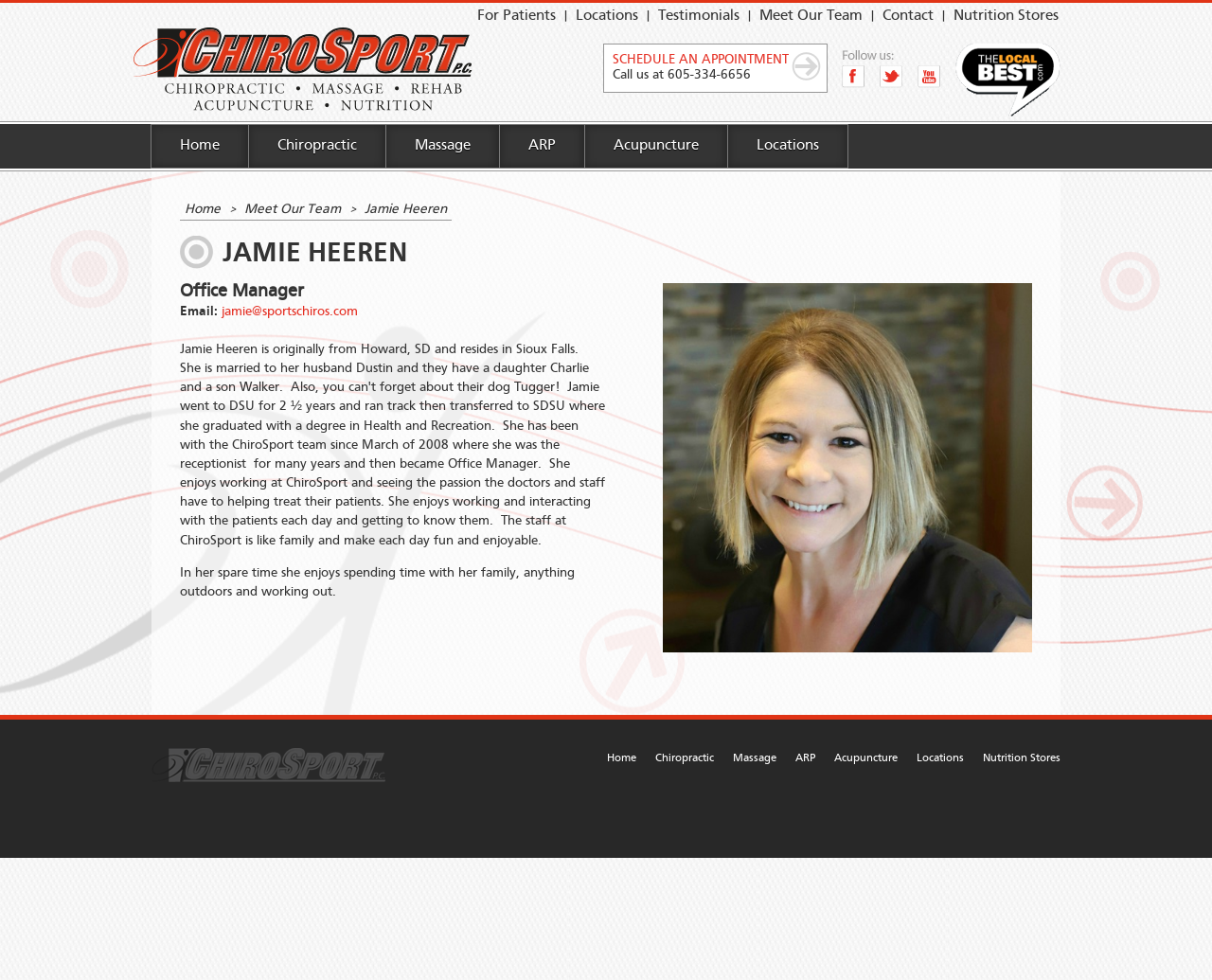Identify the bounding box coordinates of the element to click to follow this instruction: 'Click on CHIROSPORT'. Ensure the coordinates are four float values between 0 and 1, provided as [left, top, right, bottom].

[0.109, 0.028, 0.391, 0.113]